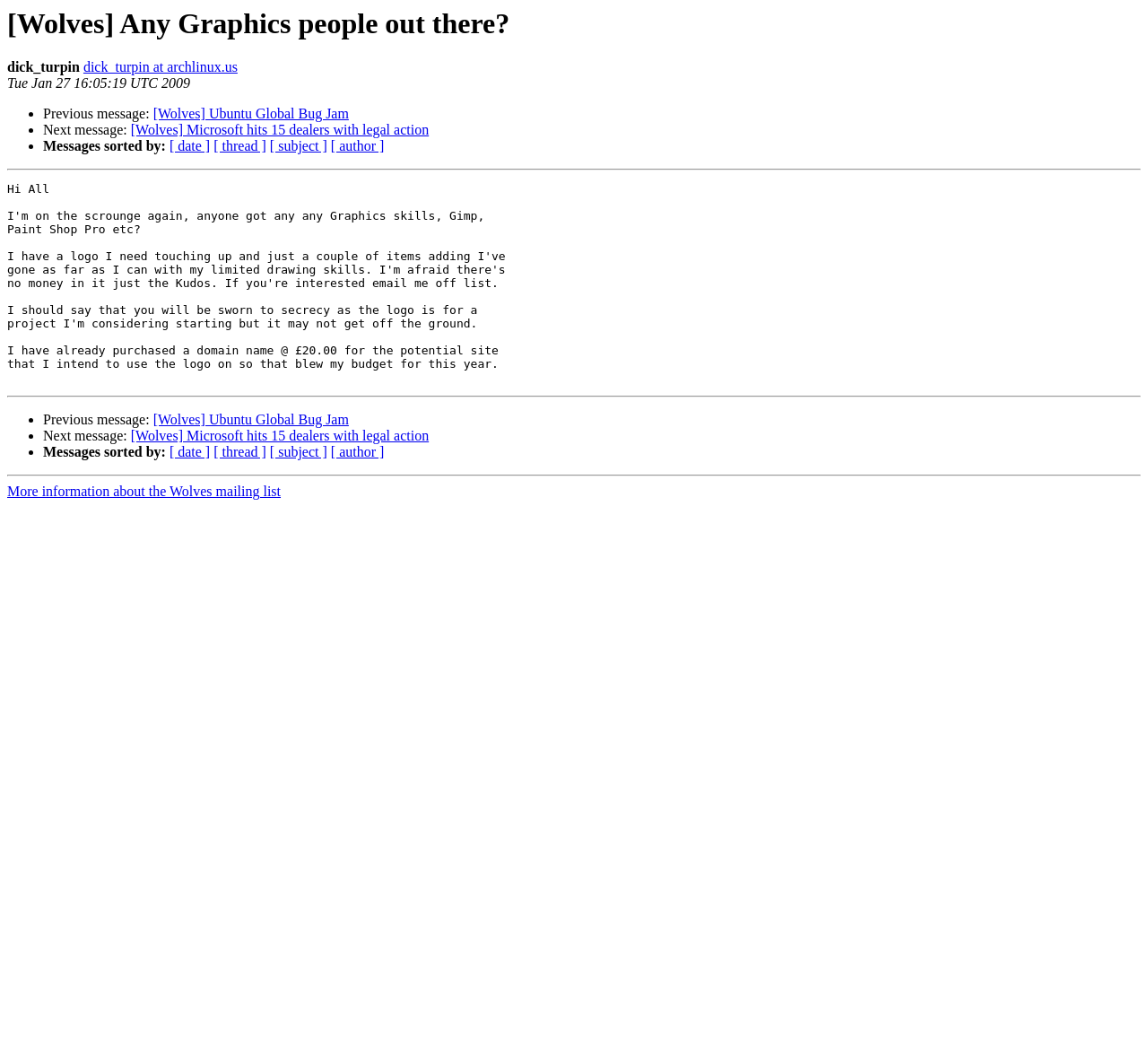What is the purpose of the link at the bottom?
Please elaborate on the answer to the question with detailed information.

The purpose of the link at the bottom can be found in the link element 'More information about the Wolves mailing list' located at [0.006, 0.458, 0.245, 0.473].